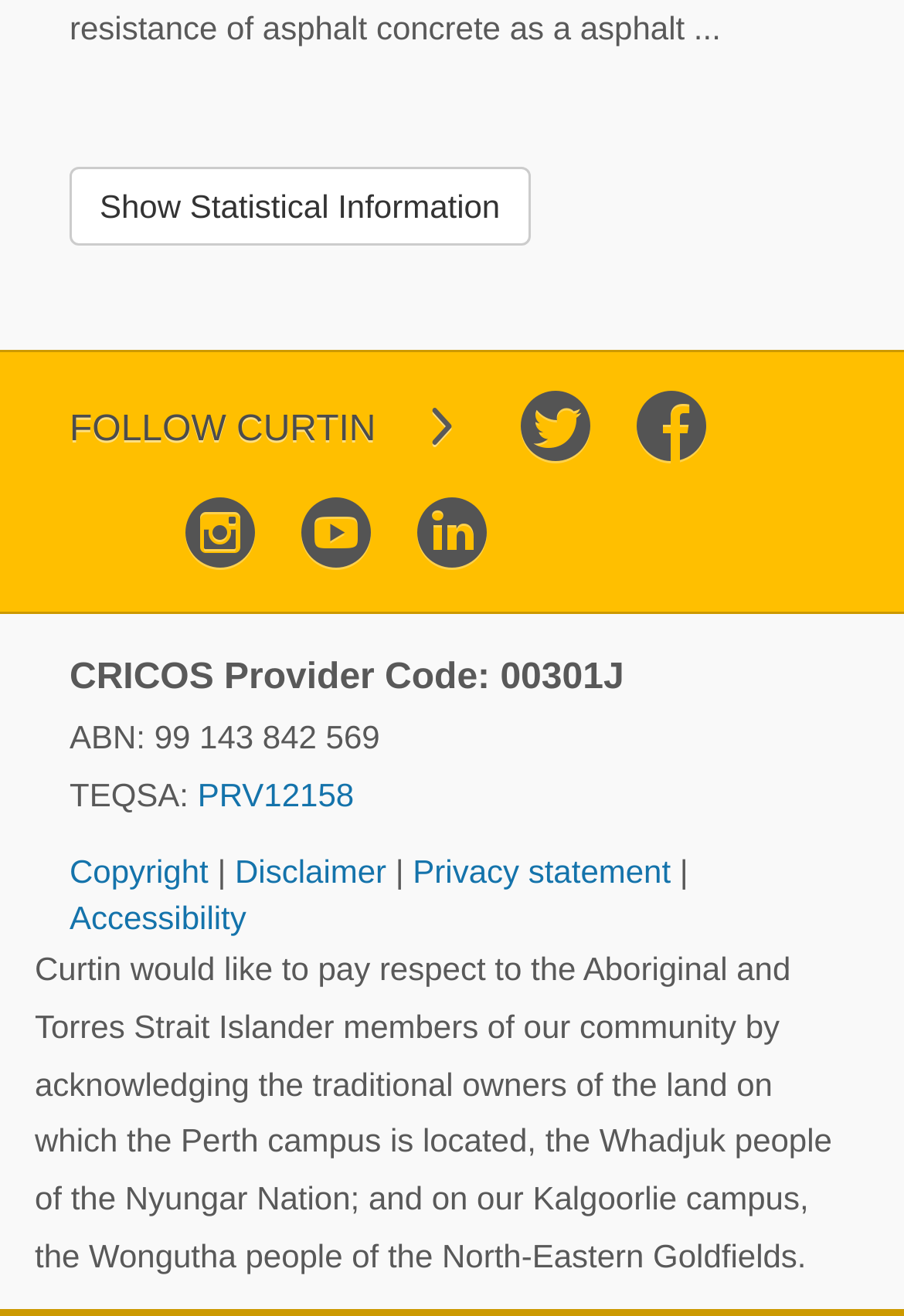Please specify the bounding box coordinates of the clickable region necessary for completing the following instruction: "Show statistical information". The coordinates must consist of four float numbers between 0 and 1, i.e., [left, top, right, bottom].

[0.077, 0.128, 0.587, 0.187]